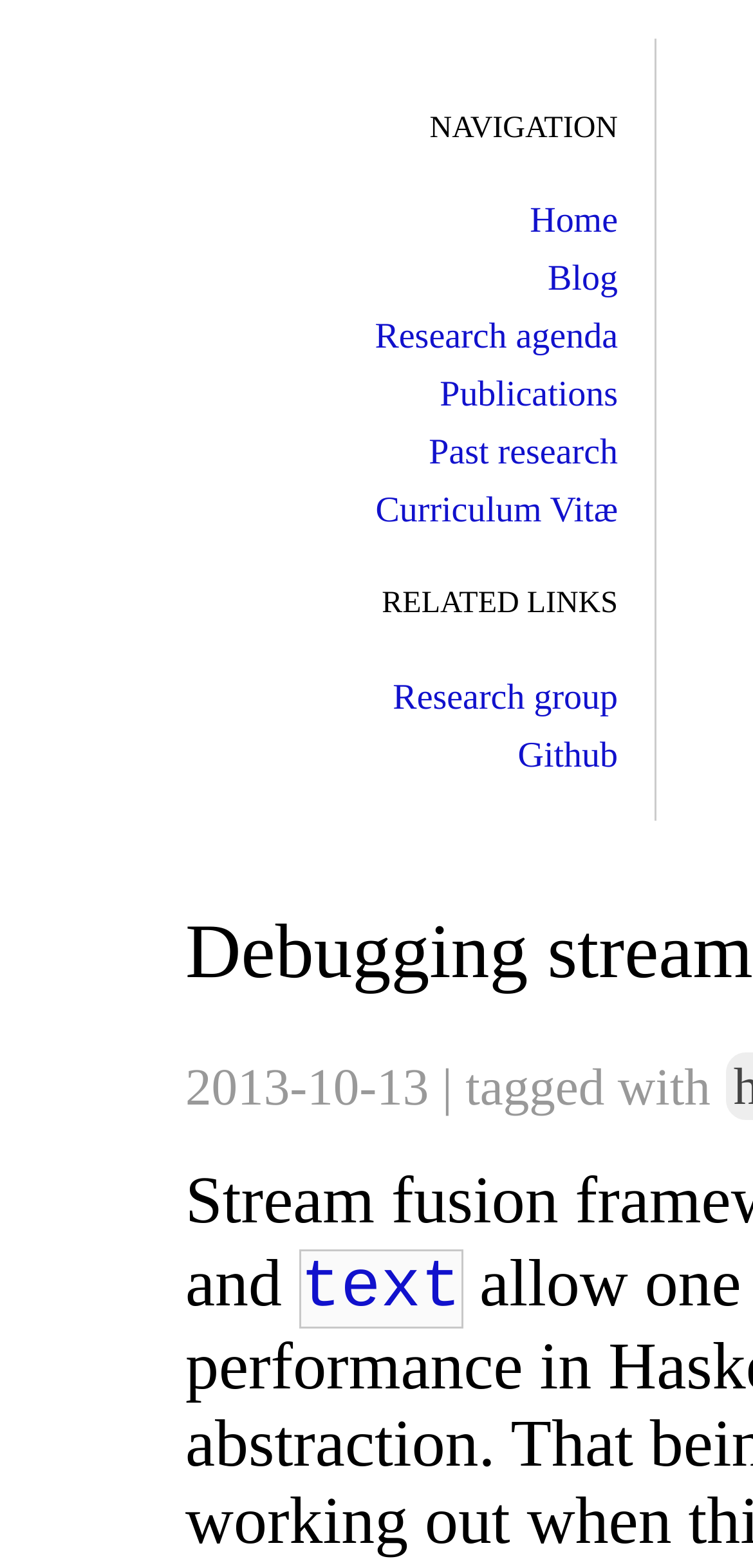Determine the bounding box for the described UI element: "Github".

[0.688, 0.469, 0.821, 0.495]